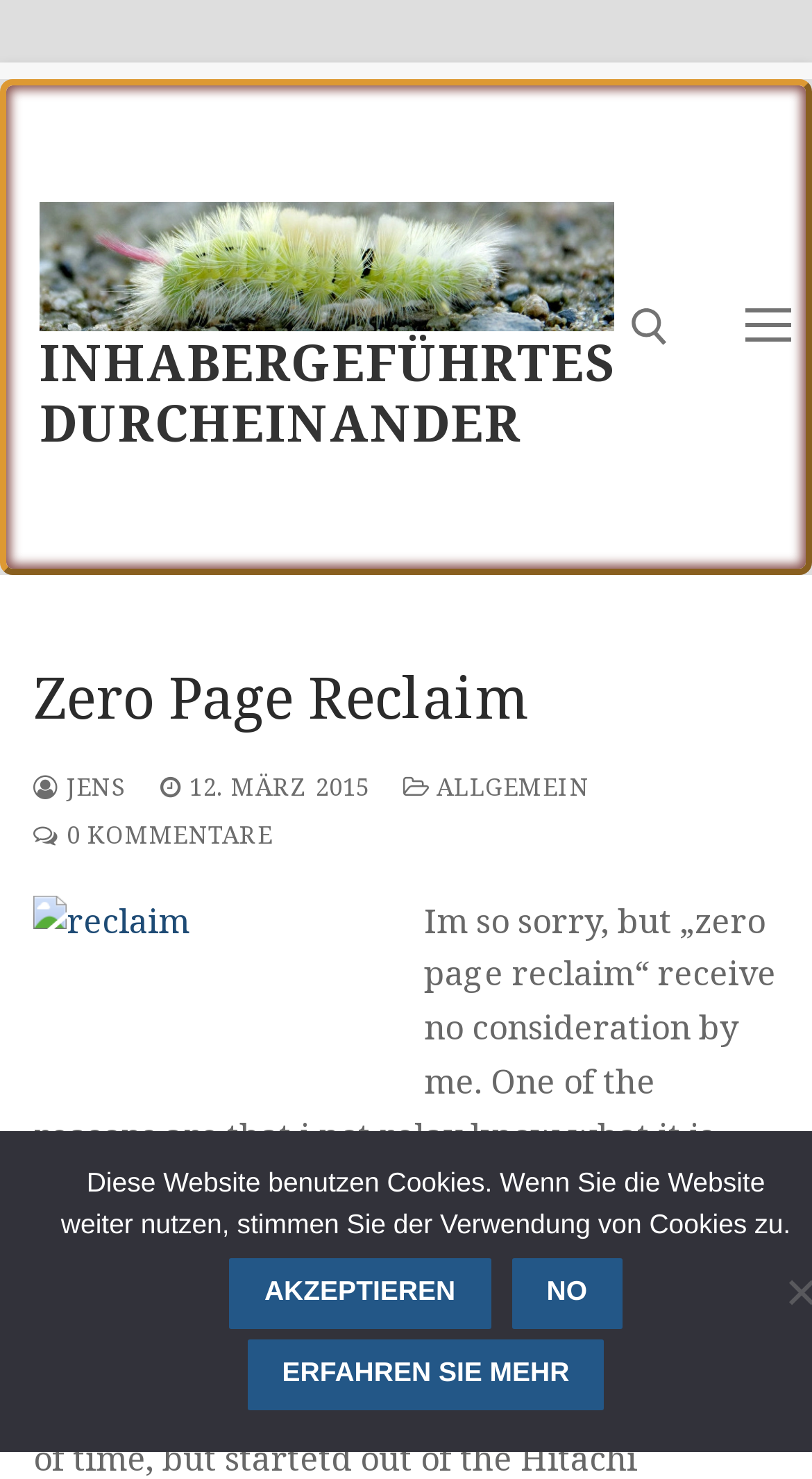How many comments does the blog post have?
Please provide a single word or phrase as your answer based on the image.

0